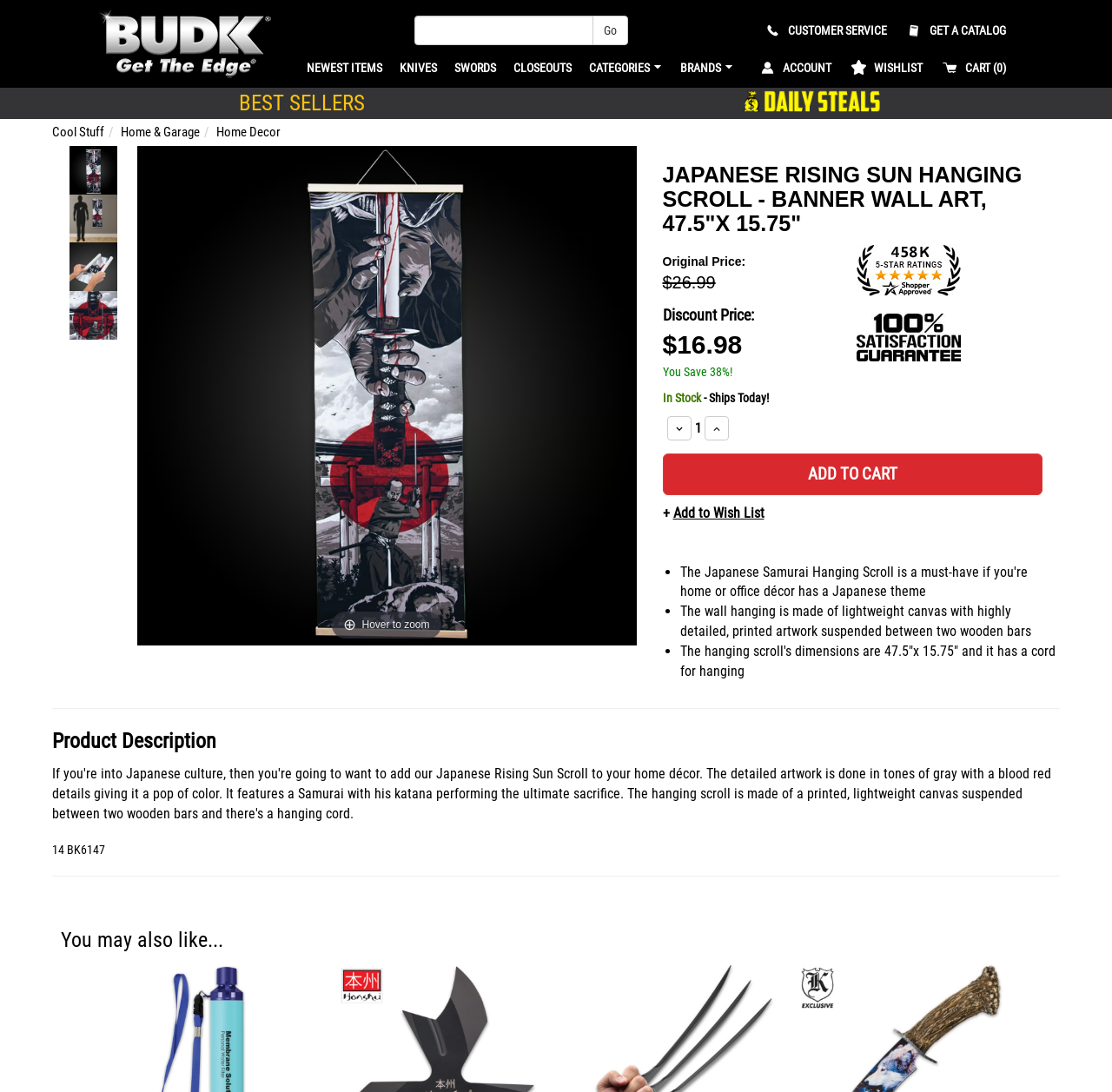Using the webpage screenshot, locate the HTML element that fits the following description and provide its bounding box: "Decrease Quantity:".

[0.6, 0.381, 0.621, 0.404]